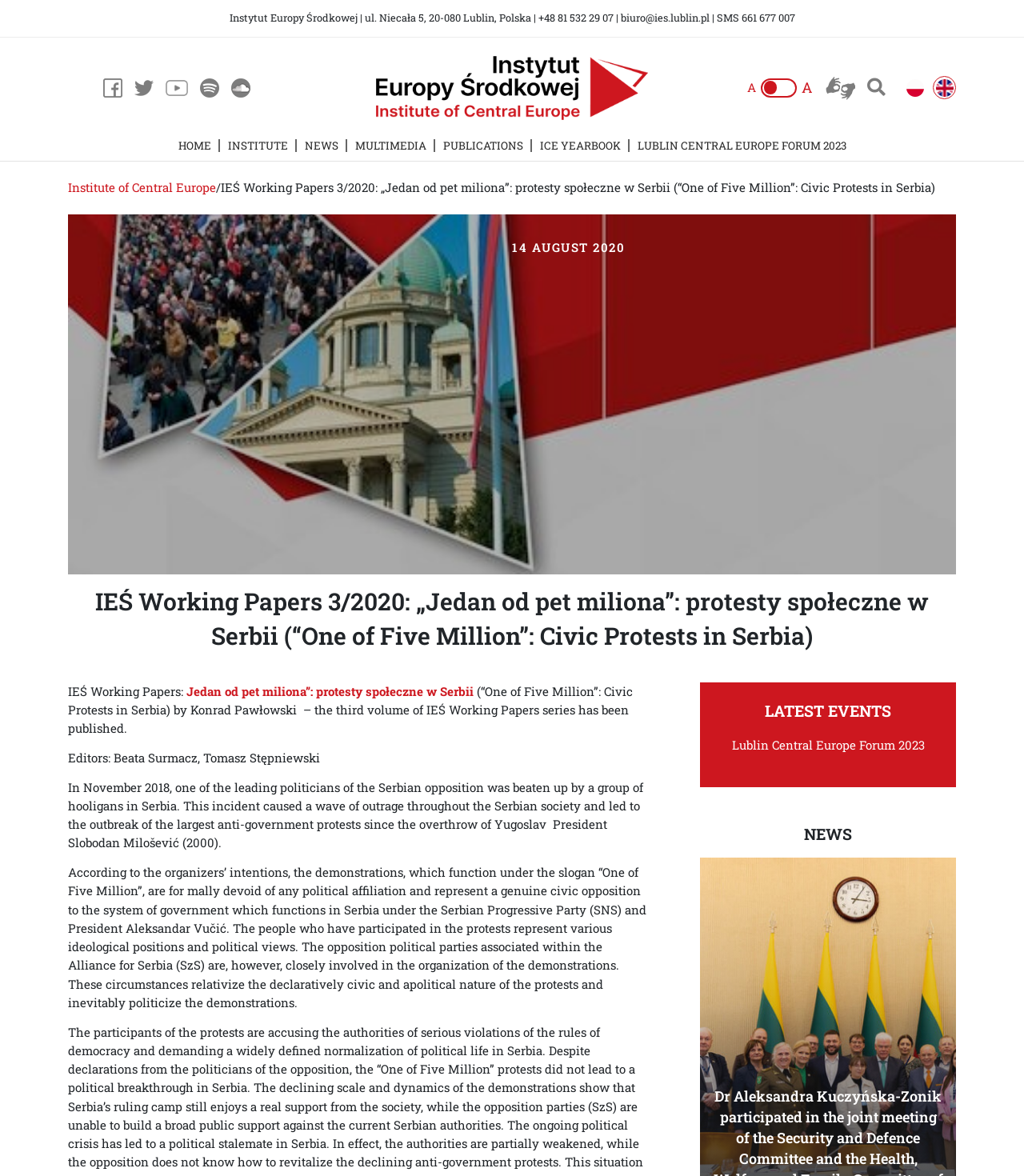Look at the image and give a detailed response to the following question: What is the title of the publication?

I found the answer by looking at the main content area of the webpage, where the title 'IEŚ Working Papers 3/2020: „Jedan od pet miliona”: protesty społeczne w Serbii (“One of Five Million”: Civic Protests in Serbia)' is displayed.